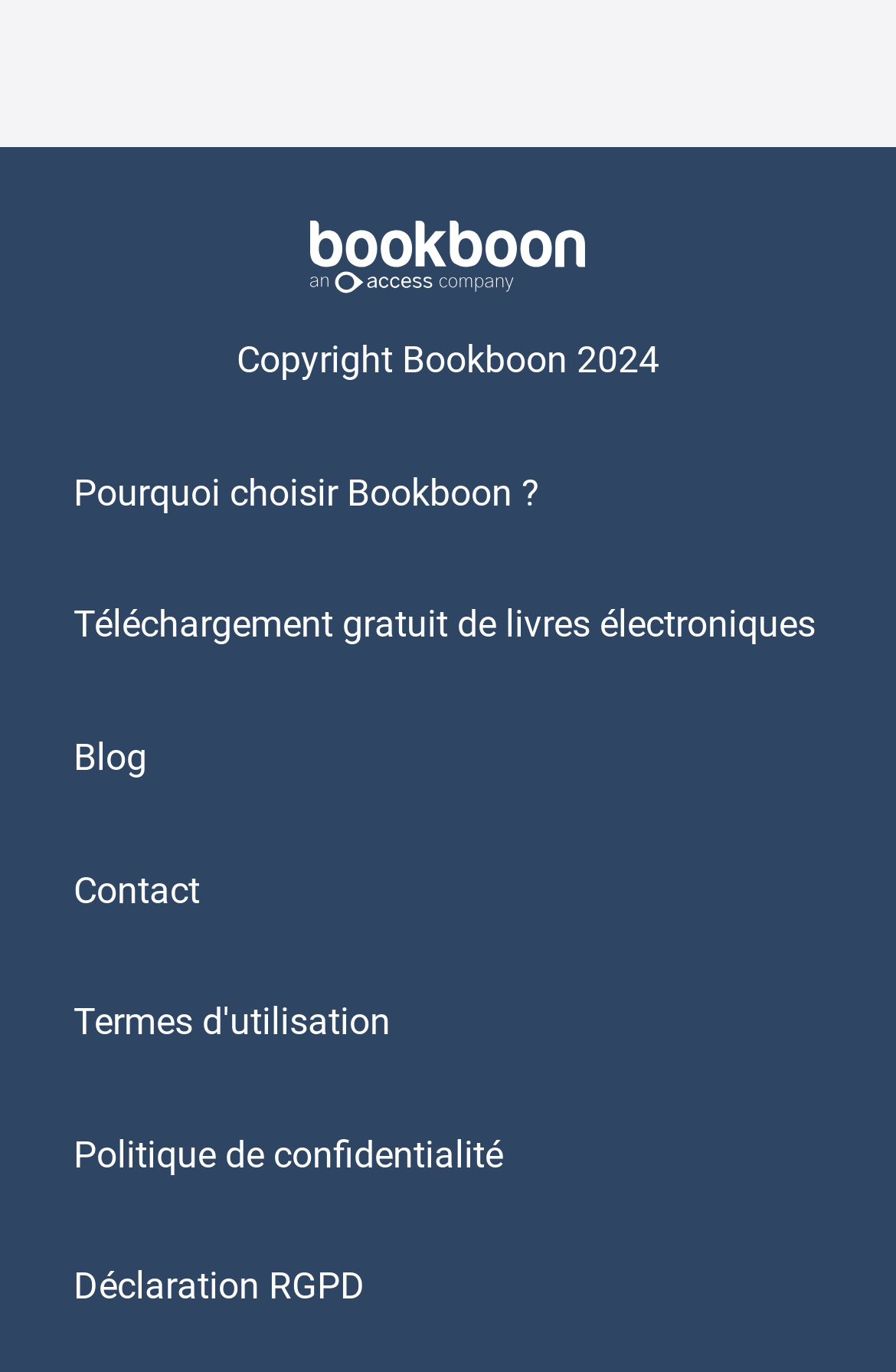Specify the bounding box coordinates of the area that needs to be clicked to achieve the following instruction: "Download free e-books".

[0.082, 0.44, 0.91, 0.471]